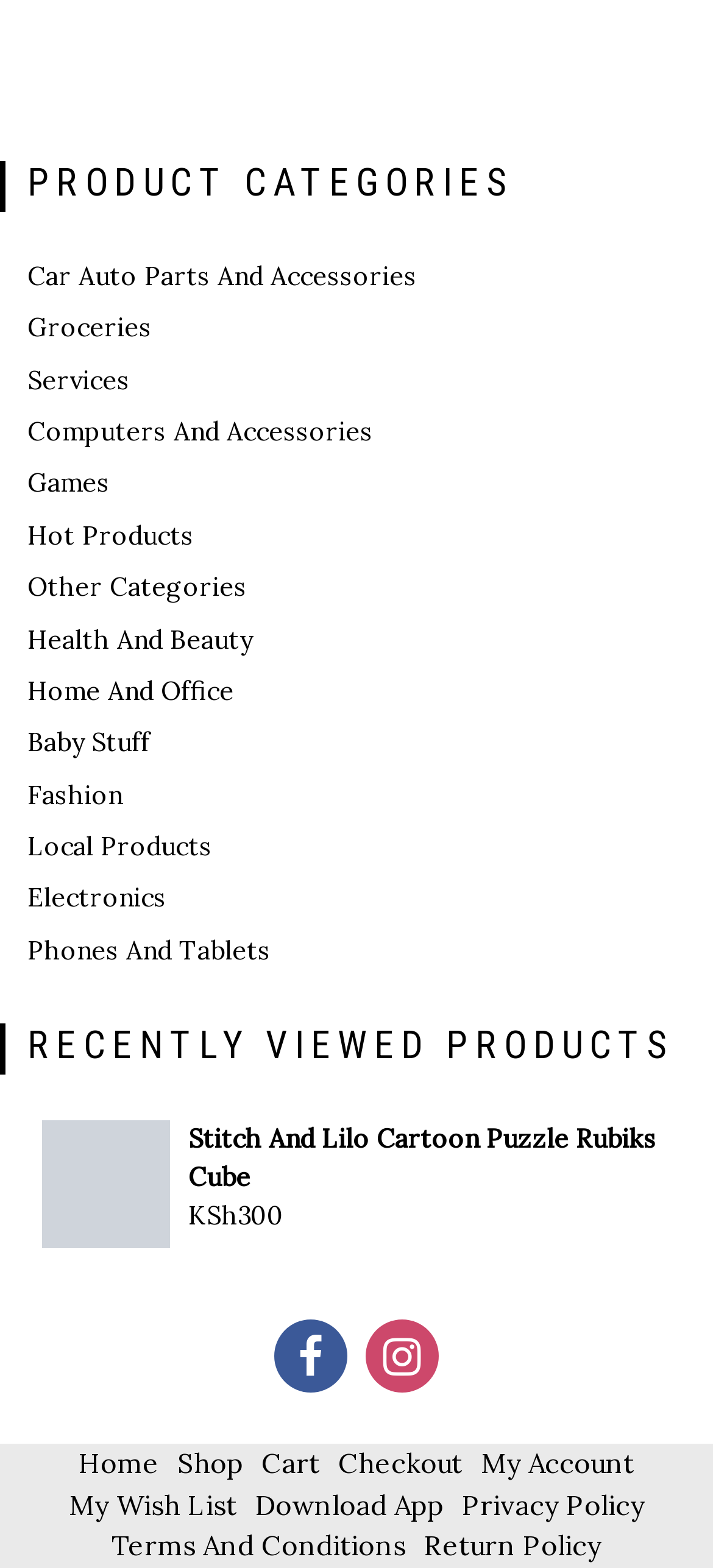Given the webpage screenshot and the description, determine the bounding box coordinates (top-left x, top-left y, bottom-right x, bottom-right y) that define the location of the UI element matching this description: Car Auto Parts And Accessories

[0.038, 0.165, 0.585, 0.186]